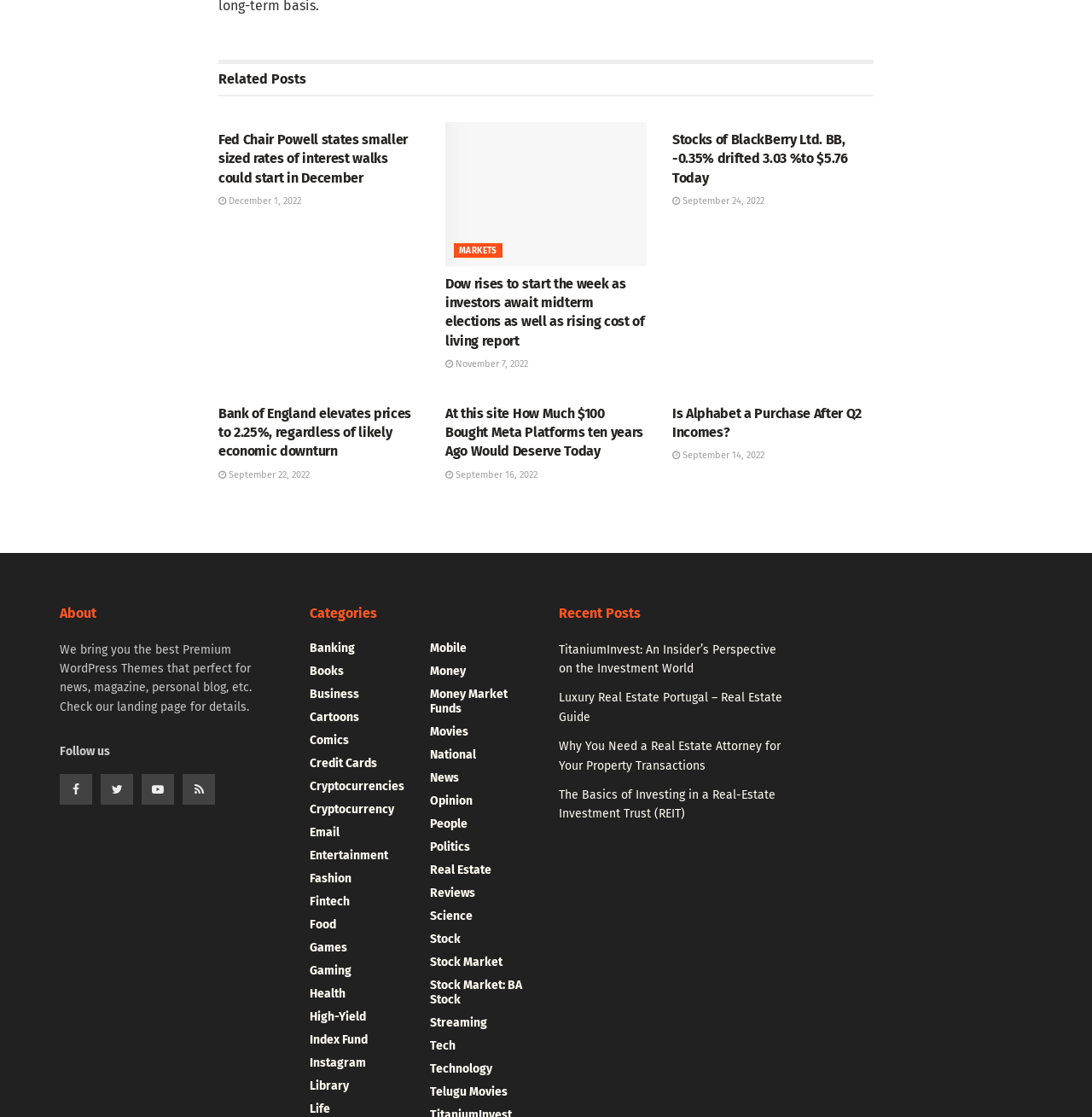Provide the bounding box coordinates of the HTML element this sentence describes: "Technology". The bounding box coordinates consist of four float numbers between 0 and 1, i.e., [left, top, right, bottom].

[0.394, 0.95, 0.451, 0.963]